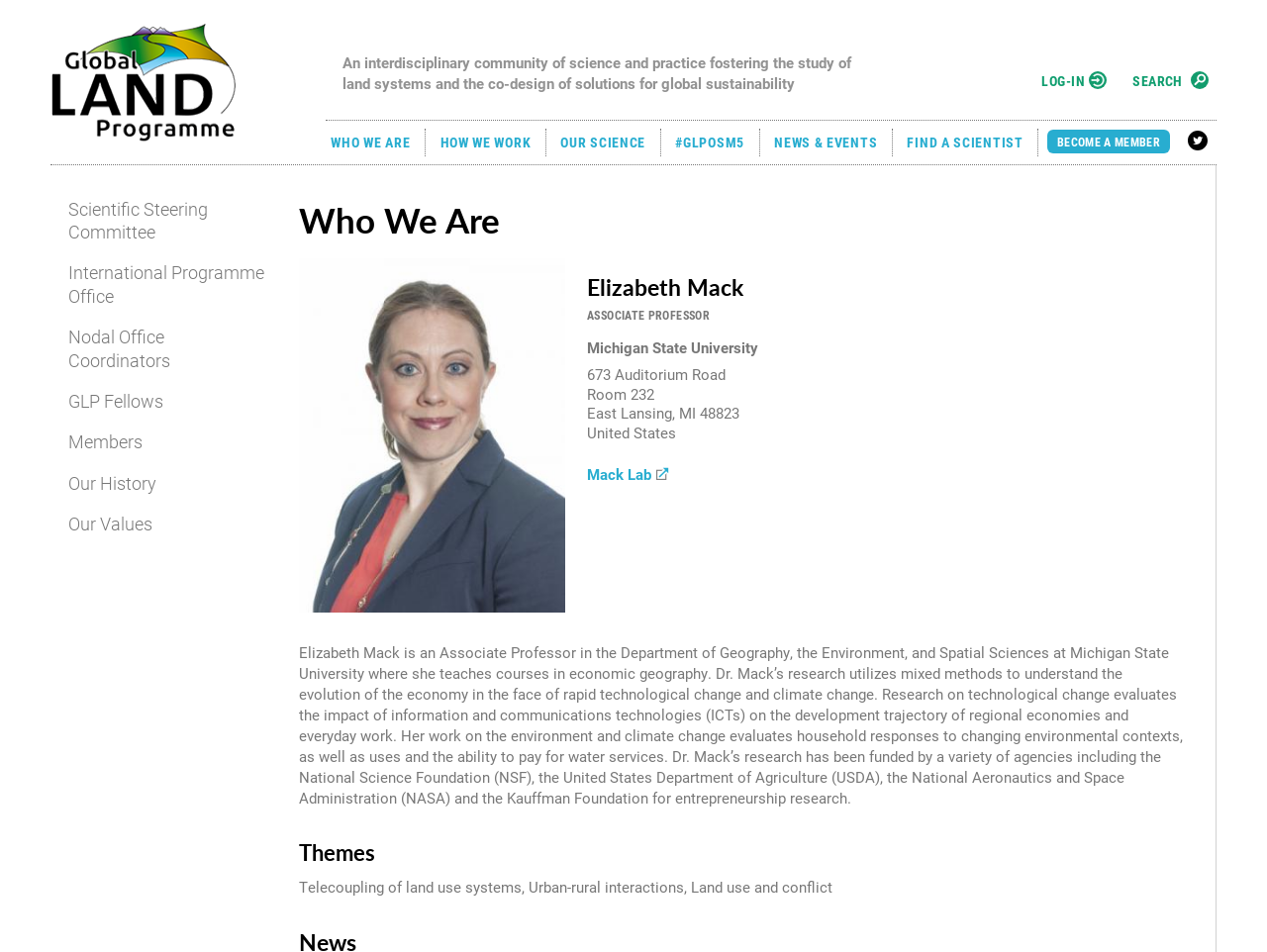Use the details in the image to answer the question thoroughly: 
What is the name of the lab associated with Elizabeth Mack?

I found this information by looking at the link 'Mack Lab' which is part of the article section describing Elizabeth Mack.